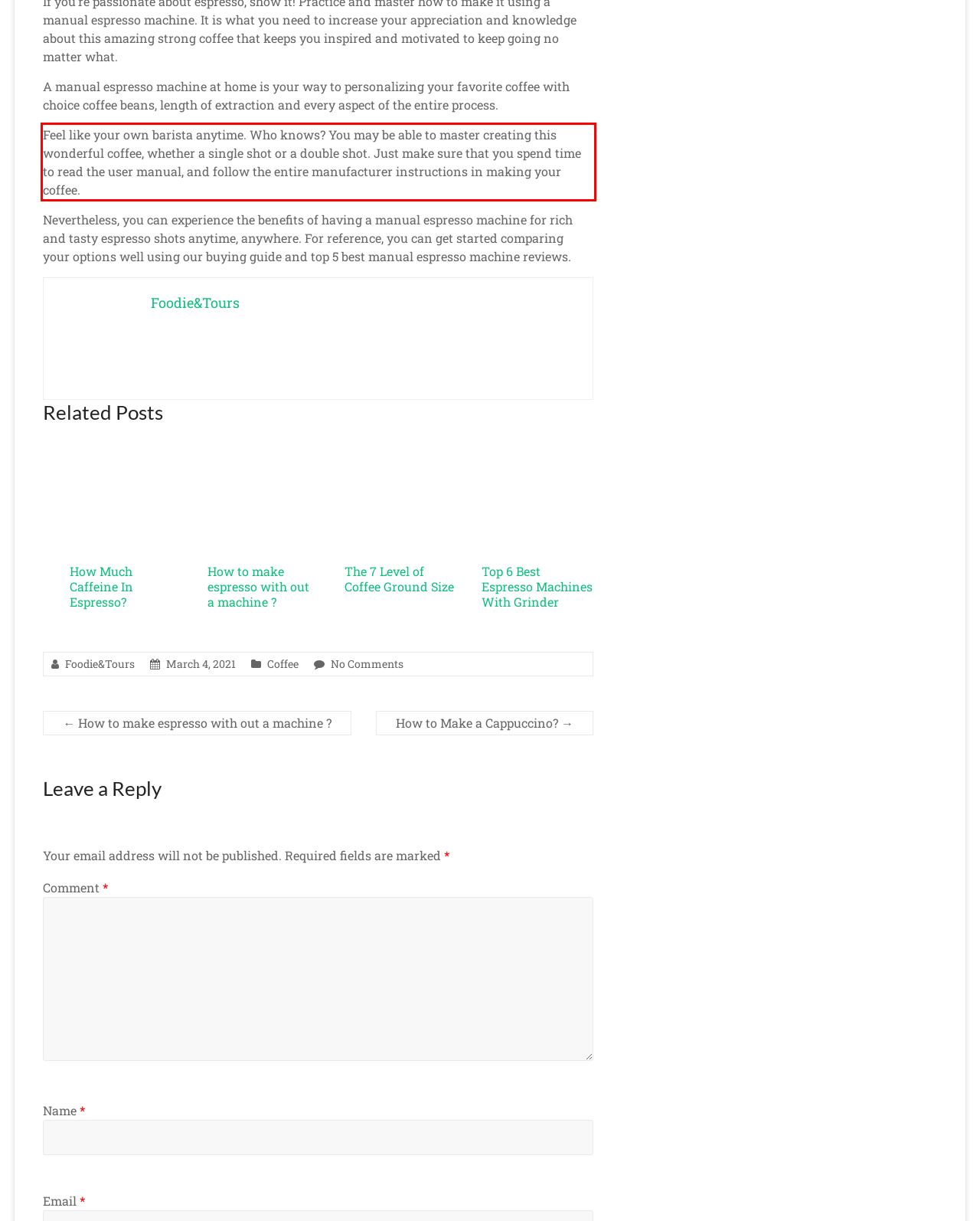Observe the screenshot of the webpage, locate the red bounding box, and extract the text content within it.

Feel like your own barista anytime. Who knows? You may be able to master creating this wonderful coffee, whether a single shot or a double shot. Just make sure that you spend time to read the user manual, and follow the entire manufacturer instructions in making your coffee.